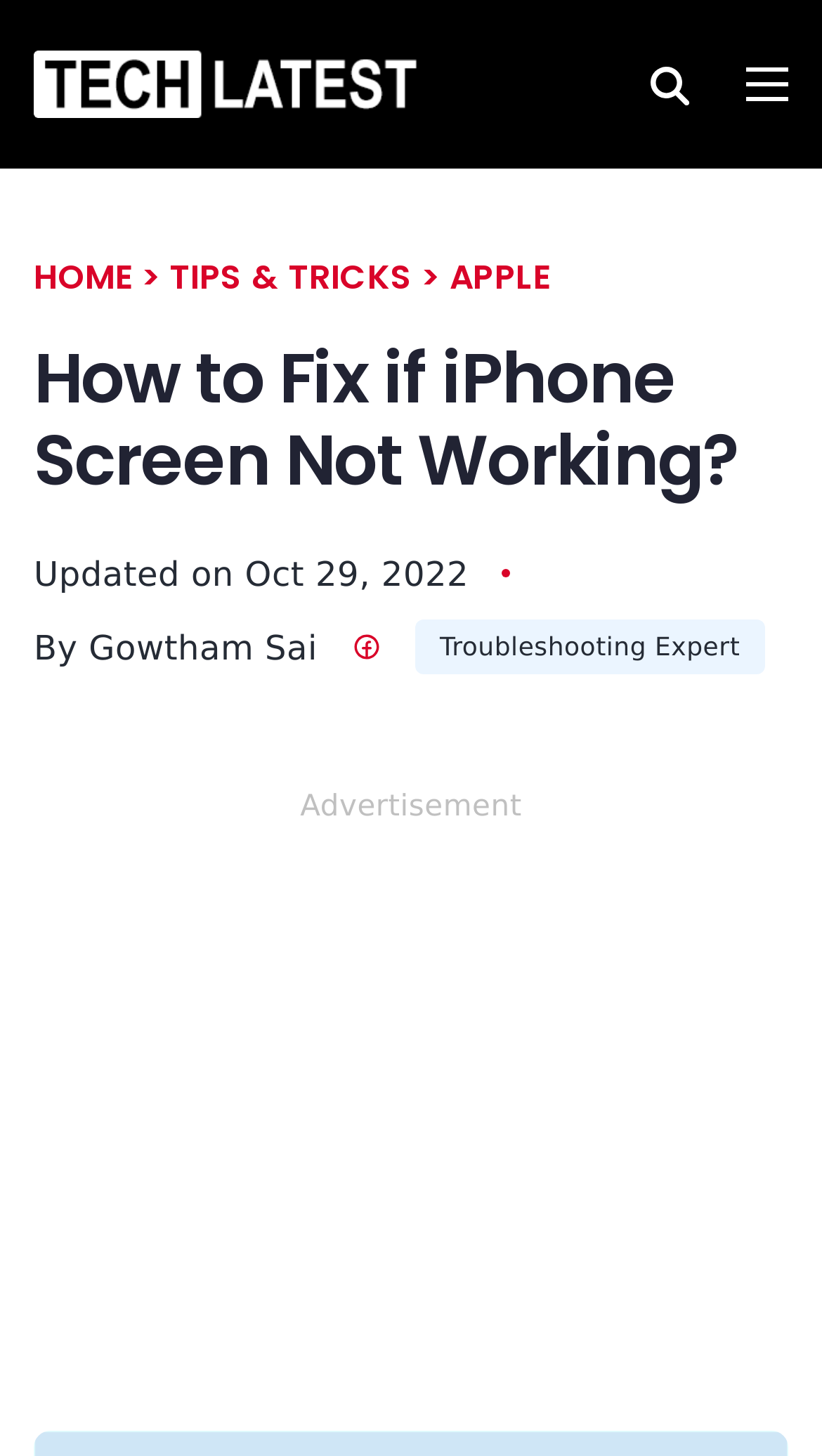What is the category of the article?
Please utilize the information in the image to give a detailed response to the question.

The category of the article can be determined by looking at the navigation breadcrumbs which include links to 'HOME', 'TIPS & TRICKS', and 'APPLE'.